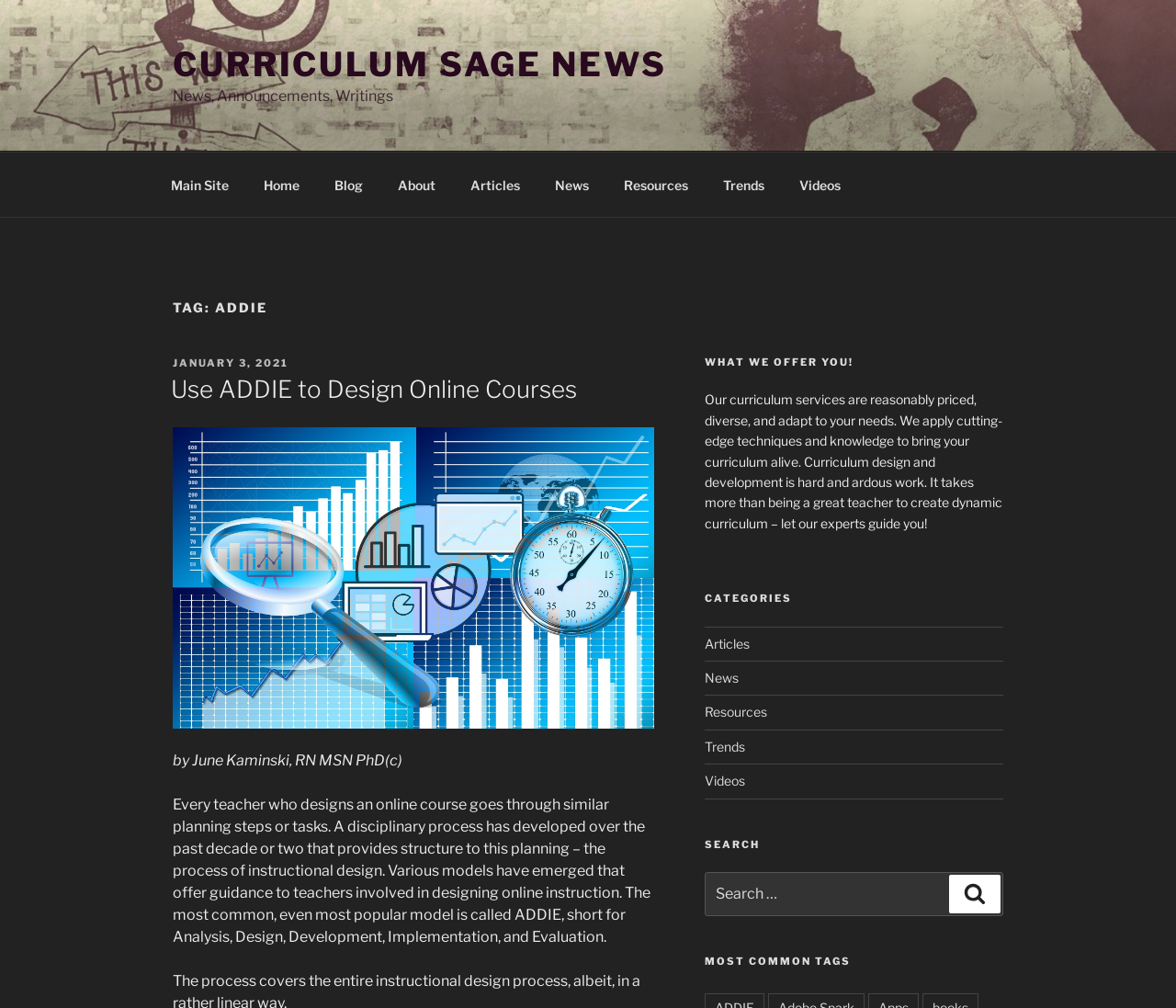Please identify the bounding box coordinates of the region to click in order to complete the given instruction: "Search for a keyword". The coordinates should be four float numbers between 0 and 1, i.e., [left, top, right, bottom].

[0.599, 0.865, 0.853, 0.909]